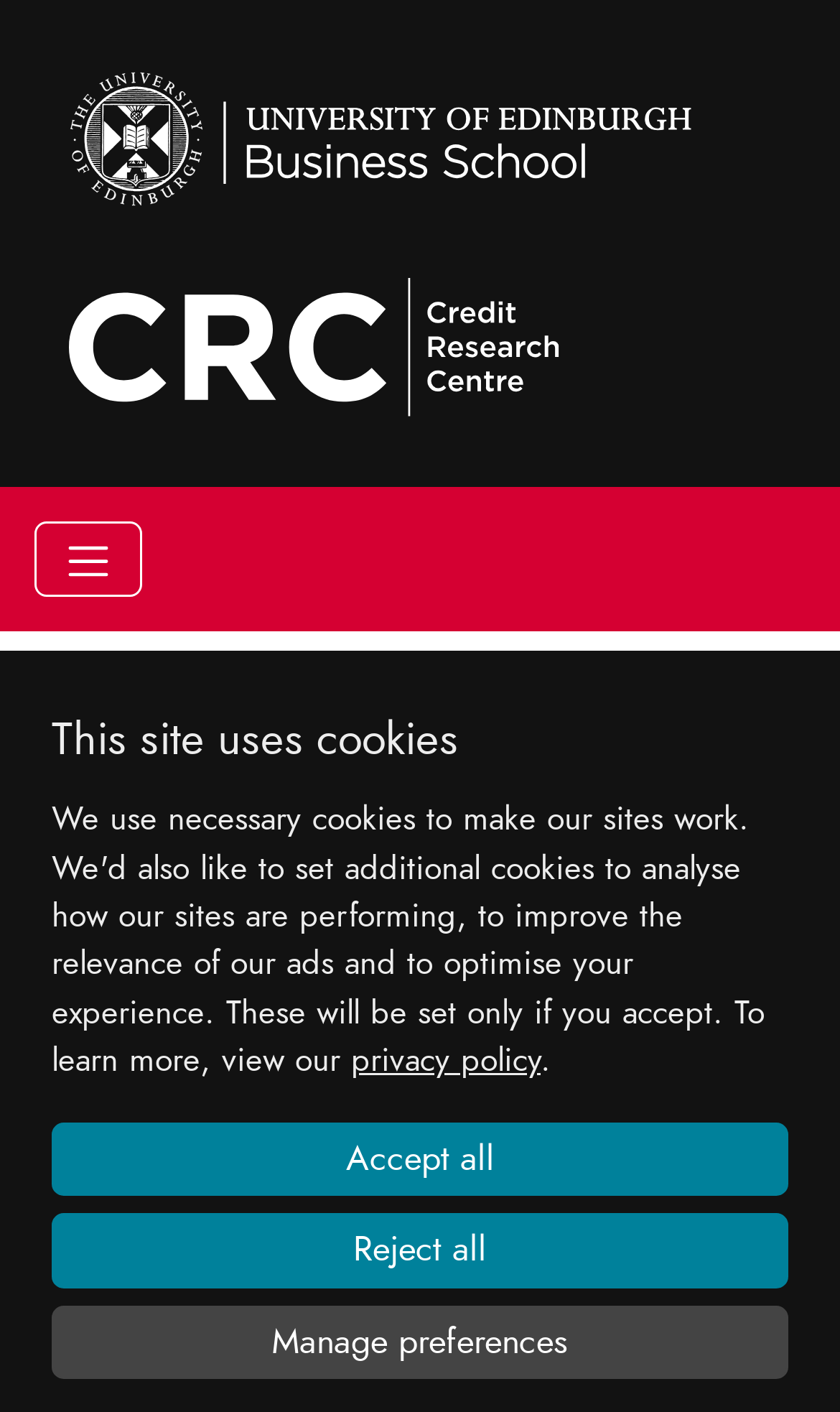Please identify the bounding box coordinates of the area that needs to be clicked to follow this instruction: "Click the 'Home' link".

[0.185, 0.551, 0.31, 0.582]